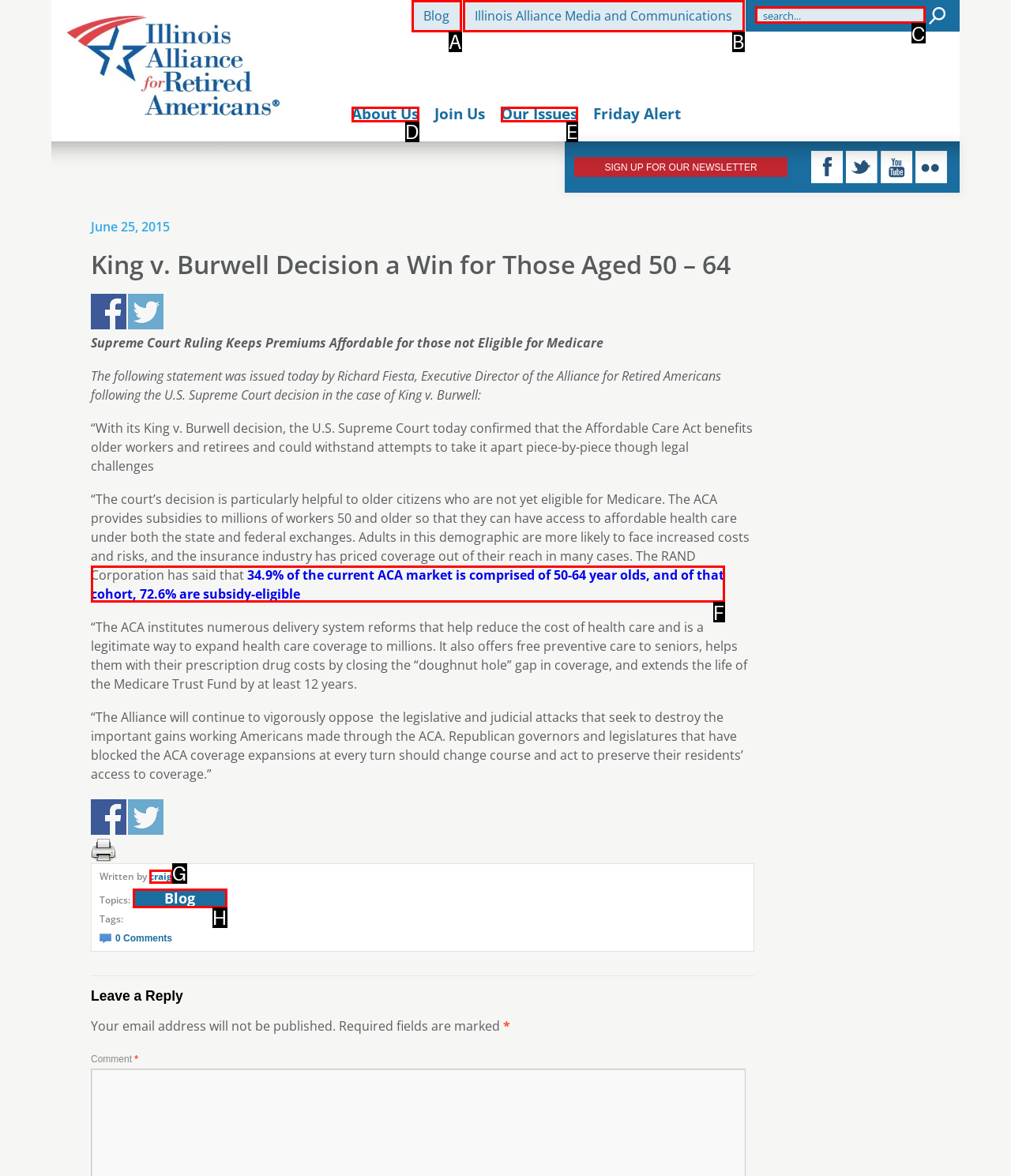Tell me which one HTML element I should click to complete the following instruction: Search for something
Answer with the option's letter from the given choices directly.

C